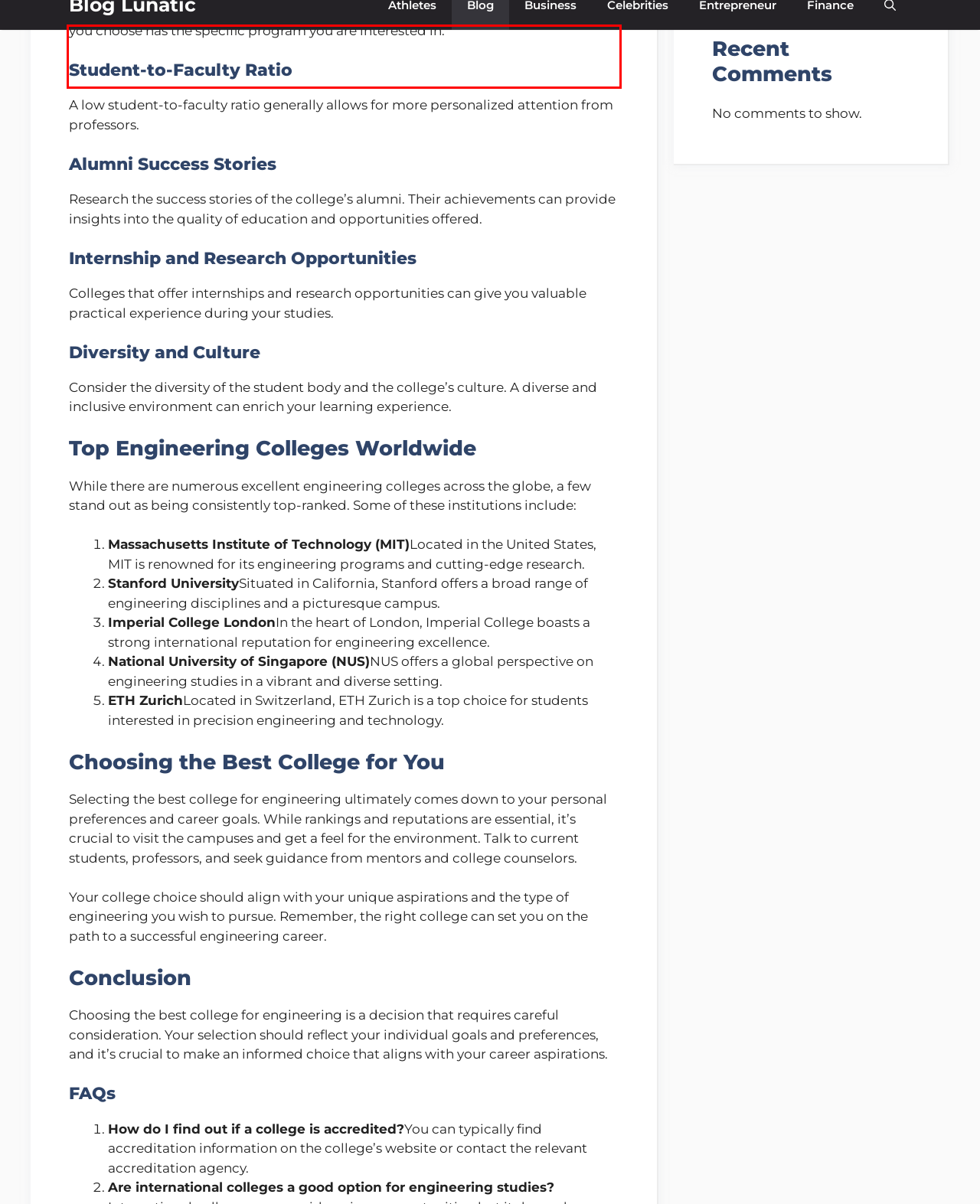Within the screenshot of a webpage, identify the red bounding box and perform OCR to capture the text content it contains.

Your college choice should align with your unique aspirations and the type of engineering you wish to pursue. Remember, the right college can set you on the path to a successful engineering career.